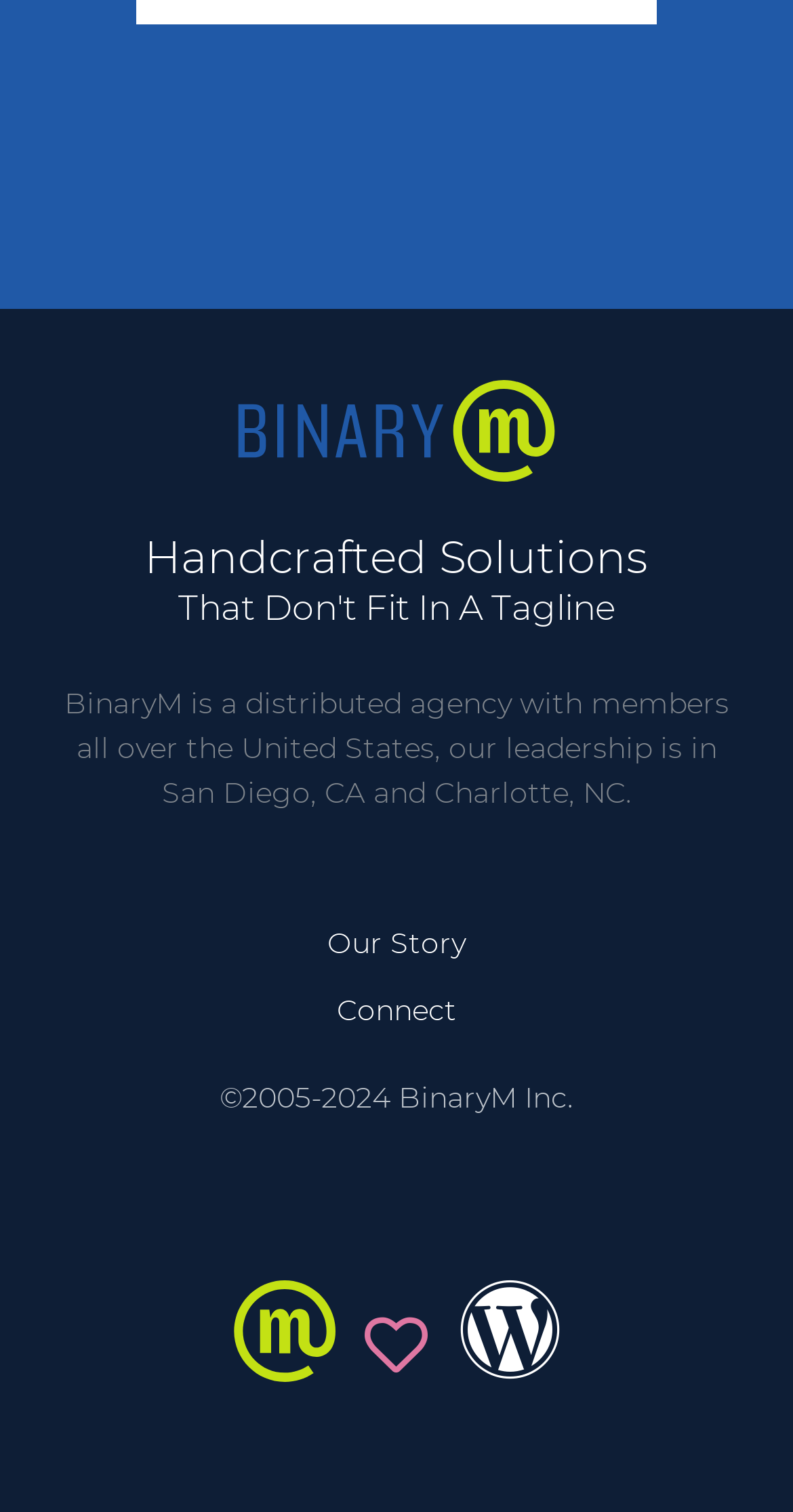Based on the description "parent_node: Handcrafted Solutions", find the bounding box of the specified UI element.

[0.038, 0.252, 0.962, 0.319]